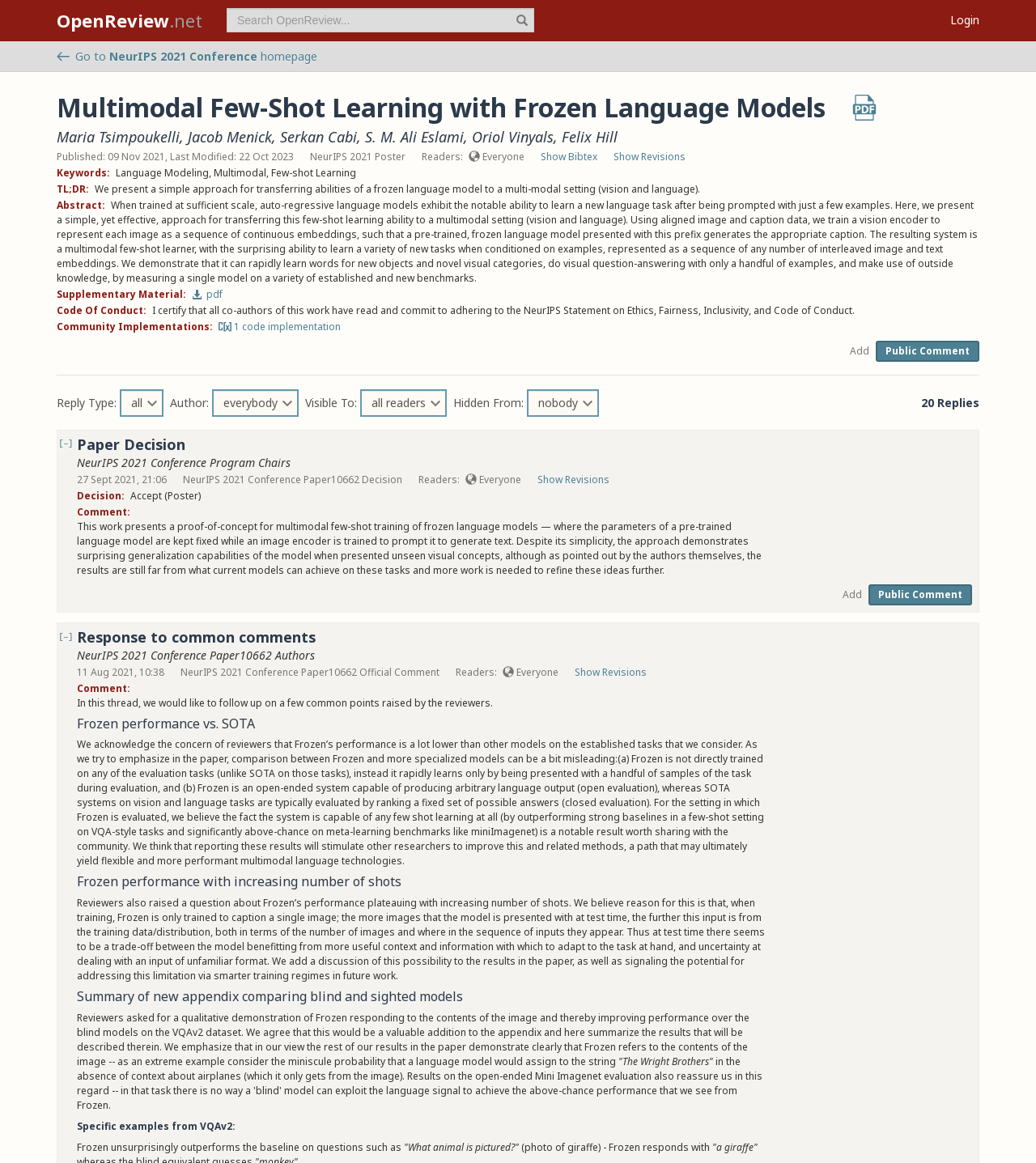Find the bounding box coordinates of the element's region that should be clicked in order to follow the given instruction: "show Bibtex". The coordinates should consist of four float numbers between 0 and 1, i.e., [left, top, right, bottom].

[0.522, 0.129, 0.577, 0.14]